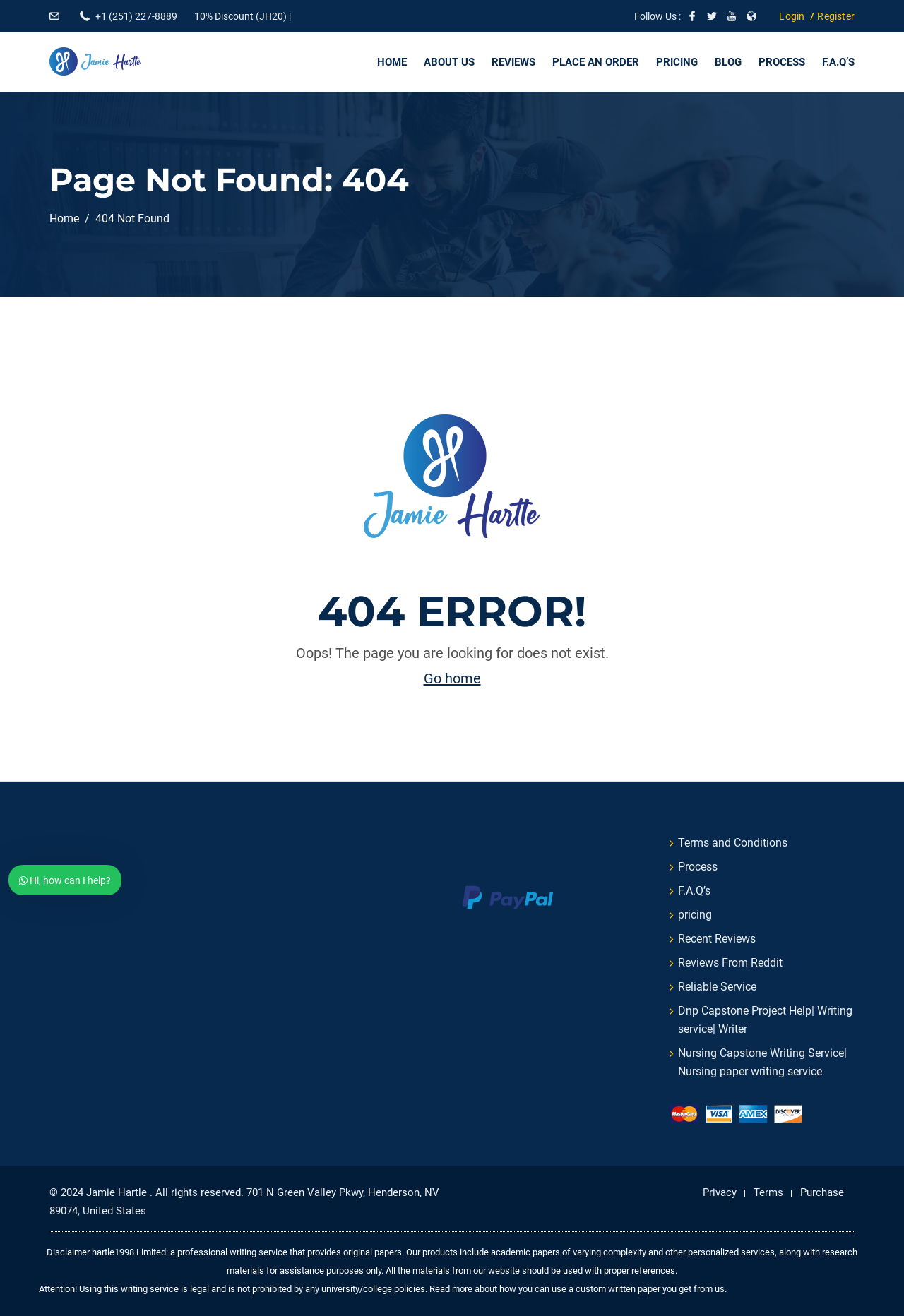Explain the webpage's design and content in an elaborate manner.

This webpage is for Hartle1998, a company that provides assignment help services. At the top left corner, there is a phone number and a discount code. On the top right corner, there are social media links and a login/register section. Below the top section, there is a navigation menu with links to different pages, including Home, About Us, Reviews, and more.

The main content of the page is a 404 error message, indicating that the page the user is looking for does not exist. There is a large image of a 404 error, and a heading that says "404 ERROR!" Below the heading, there is a message that says "Oops! The page you are looking for does not exist." and a link to go back to the home page.

At the bottom of the page, there is a section with links to various pages, including Terms and Conditions, Process, F.A.Q’s, and more. There is also a copyright notice and a footer menu with links to Privacy, Terms, and Purchase.

On the bottom left corner, there is a disclaimer that explains the purpose of the writing service and how it should be used. Below the disclaimer, there is another message that explains the legality of using the writing service.